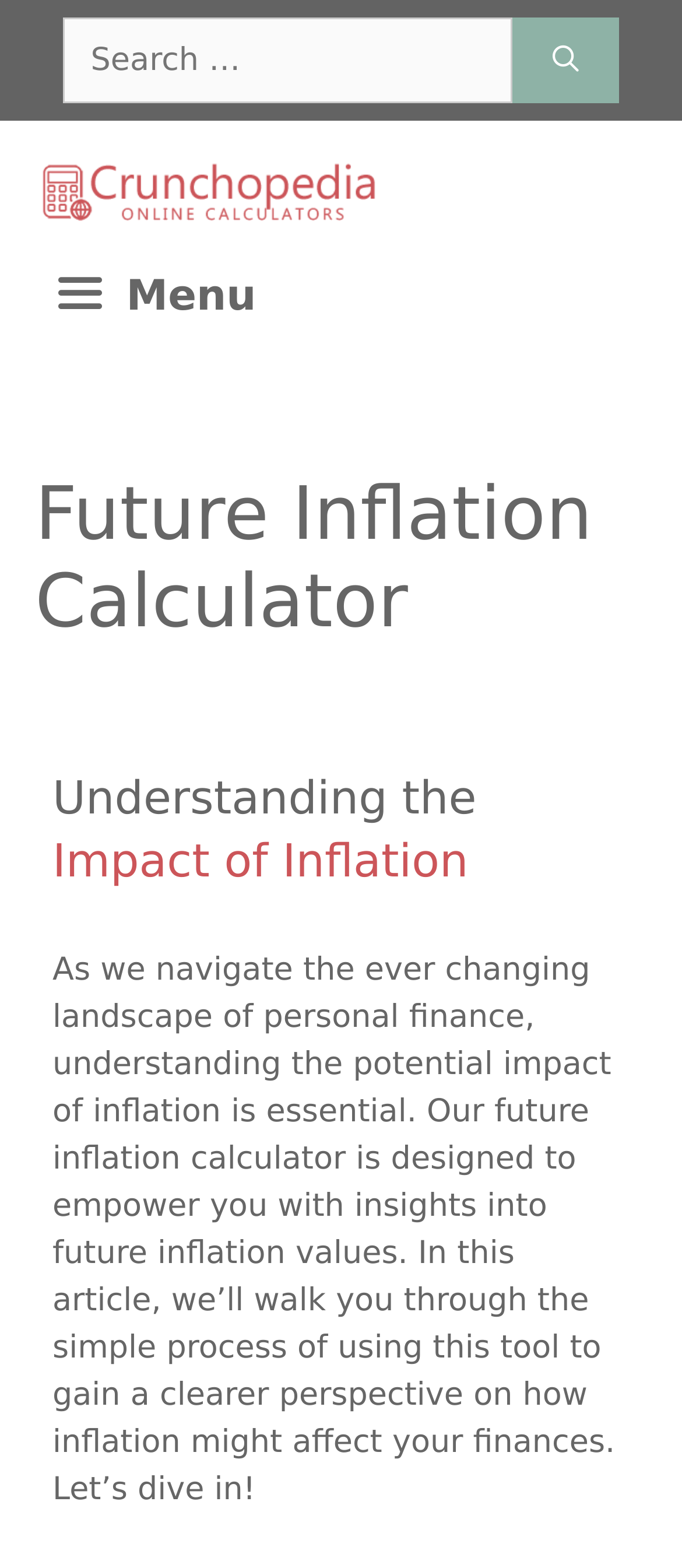What is the topic of the article?
Answer the question with as much detail as you can, using the image as a reference.

The article's heading and content suggest that it is focused on understanding the impact of inflation, specifically how it might affect personal finances, and how the future inflation calculator can be used to gain insights into this topic.